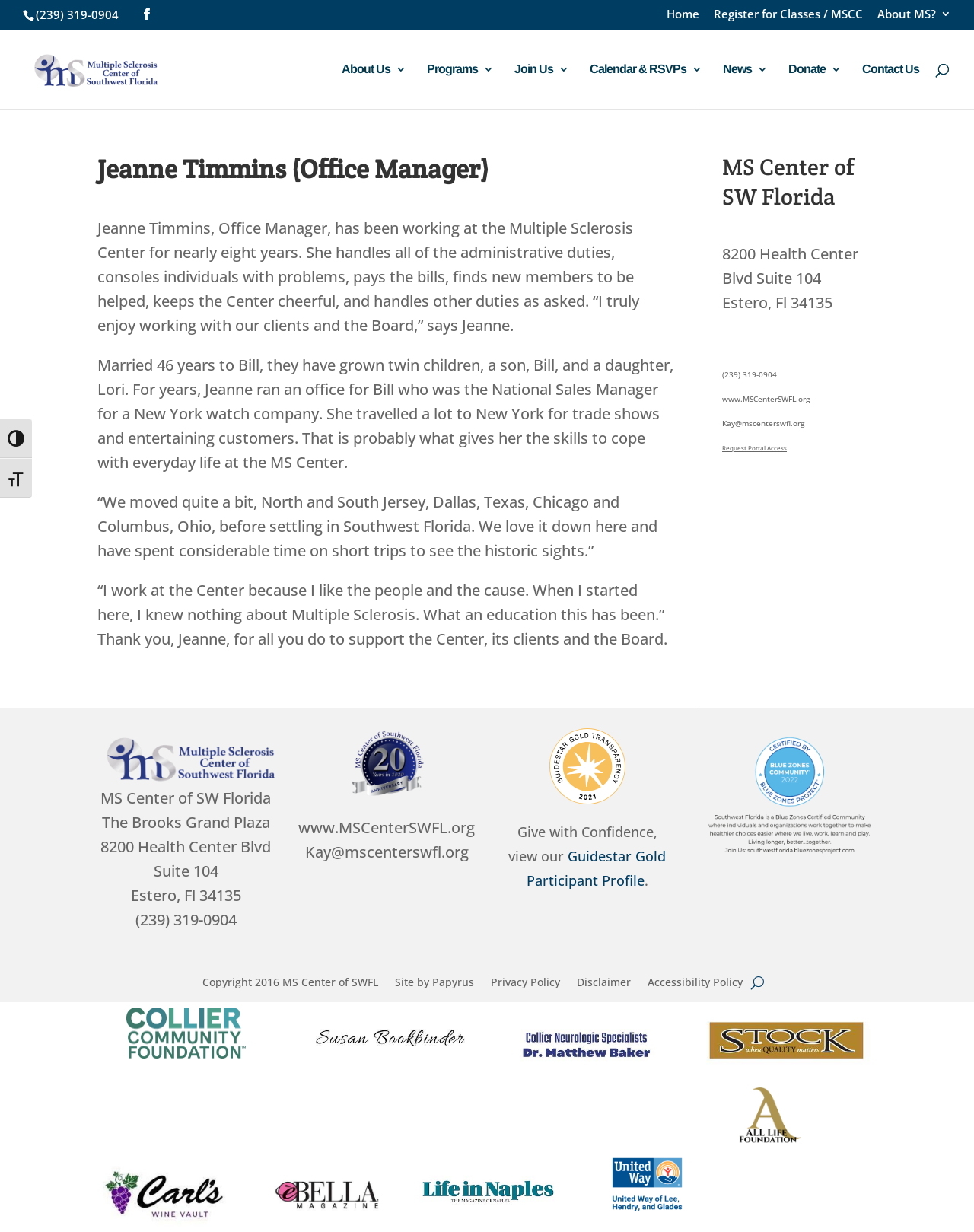Based on the image, provide a detailed and complete answer to the question: 
What is the name of the organization where Jeanne Timmins works?

According to the webpage, Jeanne Timmins works at the Multiple Sclerosis Center of Southwest Florida, which is mentioned in the article about her and also displayed as the organization's name in the top-left corner of the webpage.